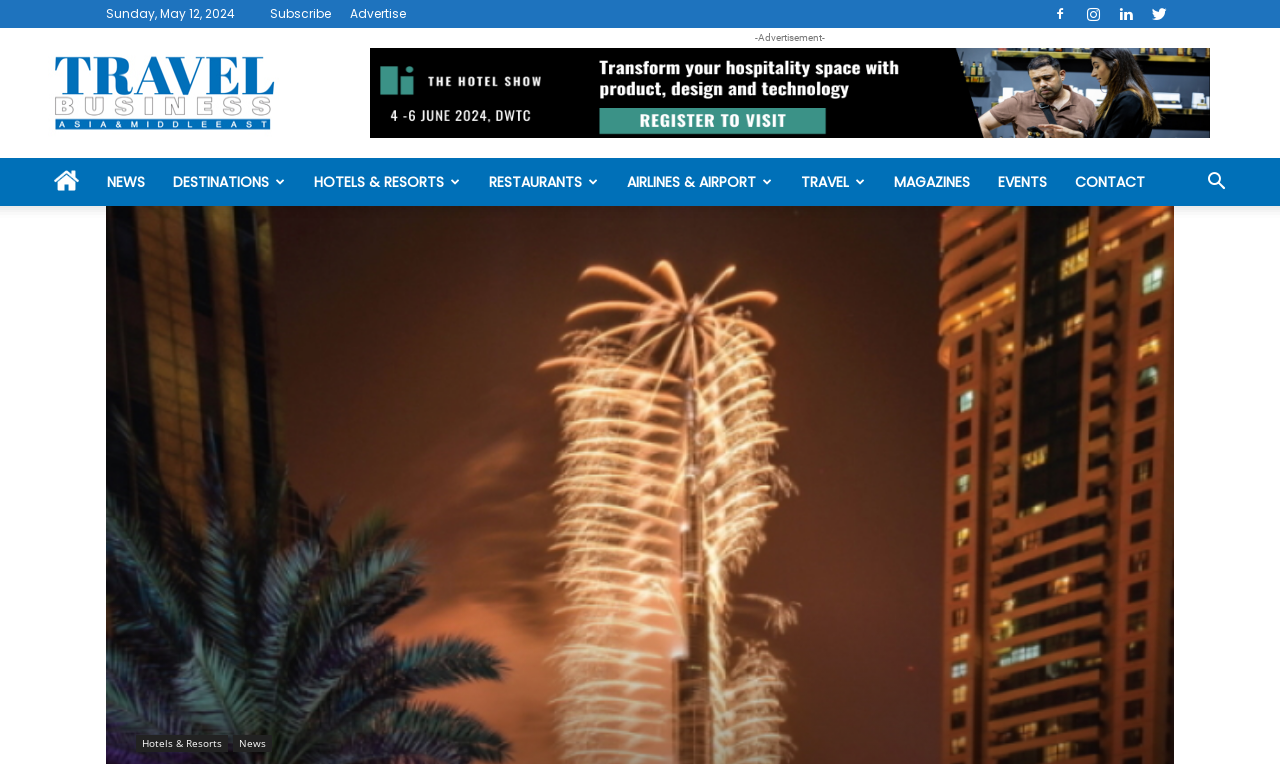Find the bounding box coordinates of the element to click in order to complete the given instruction: "View Hotels & Resorts."

[0.234, 0.207, 0.371, 0.27]